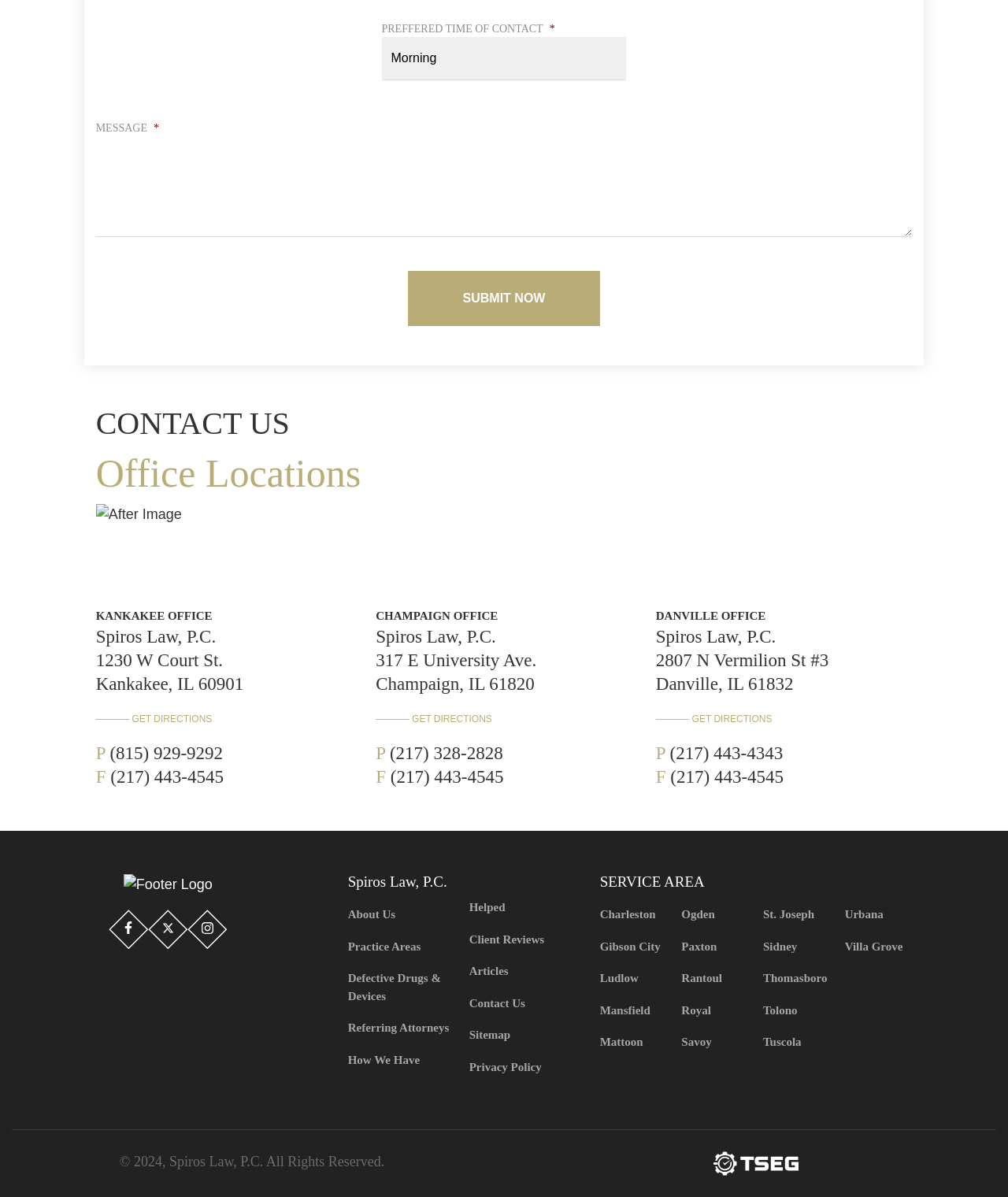What is the copyright year mentioned at the bottom of the page?
Based on the screenshot, respond with a single word or phrase.

2024